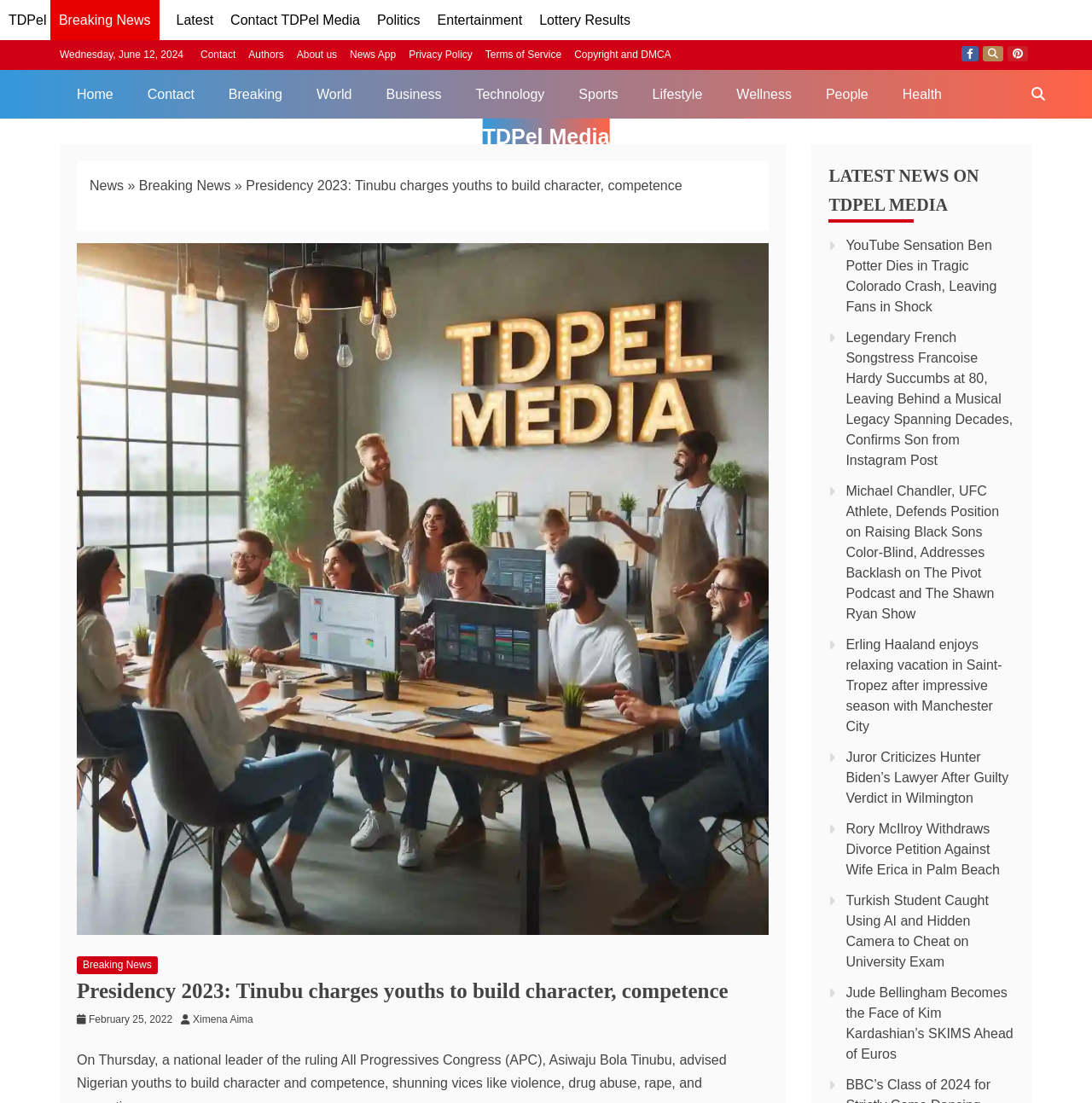Determine the bounding box coordinates of the target area to click to execute the following instruction: "Click on the 'Politics' link."

[0.345, 0.012, 0.385, 0.025]